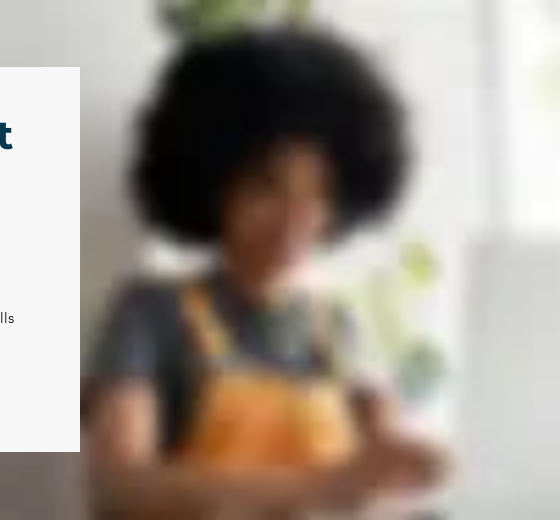Respond to the question below with a single word or phrase:
What is the atmosphere conveyed by the image?

Warm and creative